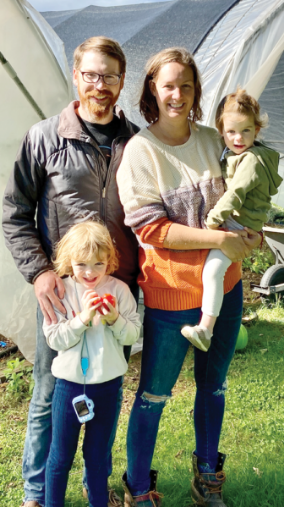Explain the details of the image you are viewing.

In this heartwarming photo, we see Anna-Kristin and Shawn Murphy standing with their two daughters, Johanna and Evalena, amidst their thriving agricultural backdrop at Abiding Acres. The family, dressed in comfortable, casual attire, stands close together, radiating joy and connection. Shawn, sporting a beard and glasses, holds Johanna, who is brightly dressed and smiling with a small toy in her hands, while Anna-Kristin, wearing a cozy oversized sweater, cradles Evalena, who is dressed in green and looking curiously at the camera. The lush greenery surrounding them hints at their commitment to sustainable farming practices, free from pesticides and synthetic fertilizers. This family embodies a passion for preservation and conservation, dedicating themselves to nurturing both their crops and the rich biodiversity around them. The photo captures not just their image but the essence of a first-generation farming family dedicated to sustainable living. The backdrop features agricultural structures, emphasizing their connection to the land and their efforts in promoting eco-friendly farming methods.